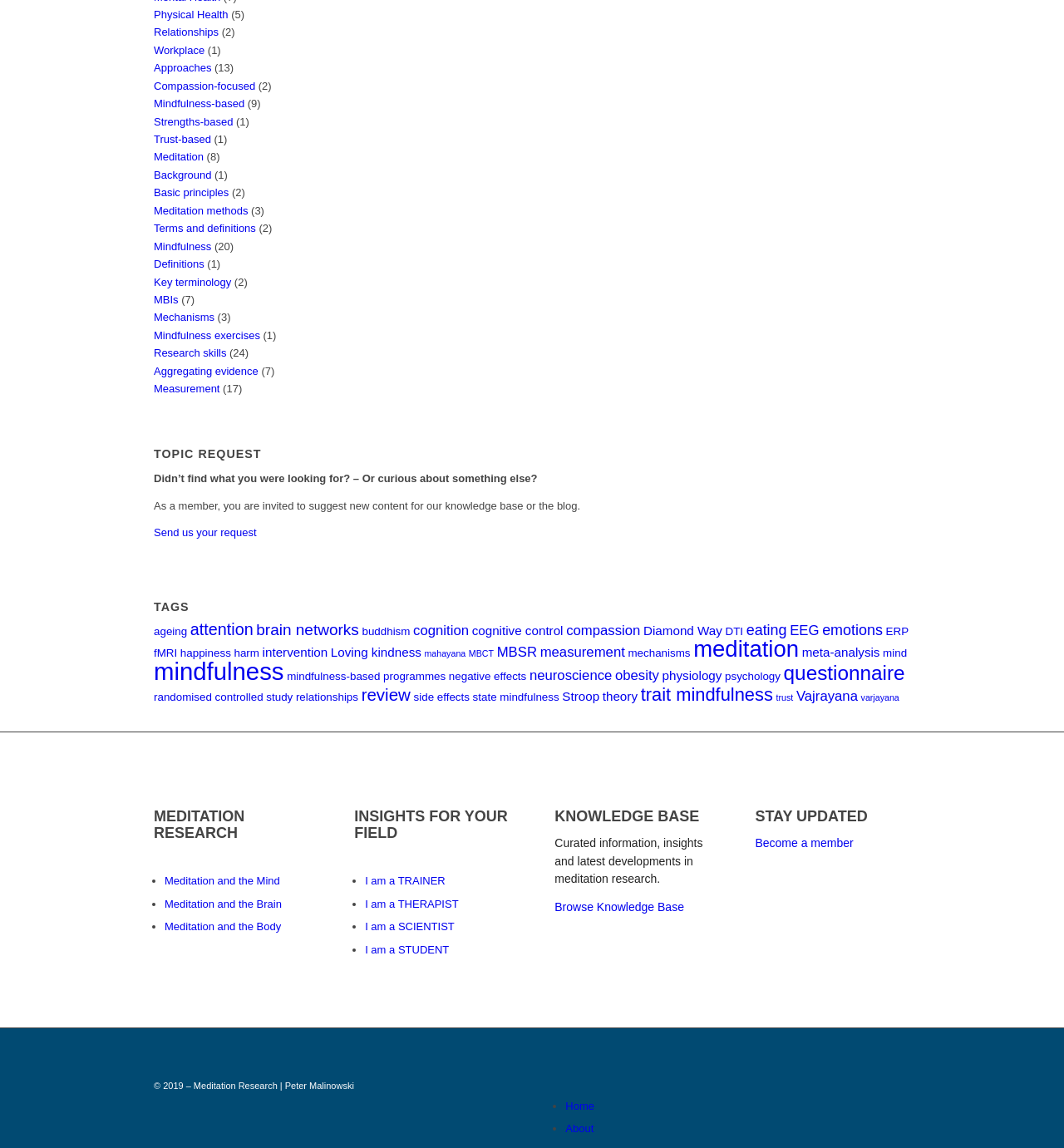Identify the bounding box for the UI element described as: "I am a SCIENTIST". The coordinates should be four float numbers between 0 and 1, i.e., [left, top, right, bottom].

[0.343, 0.802, 0.427, 0.813]